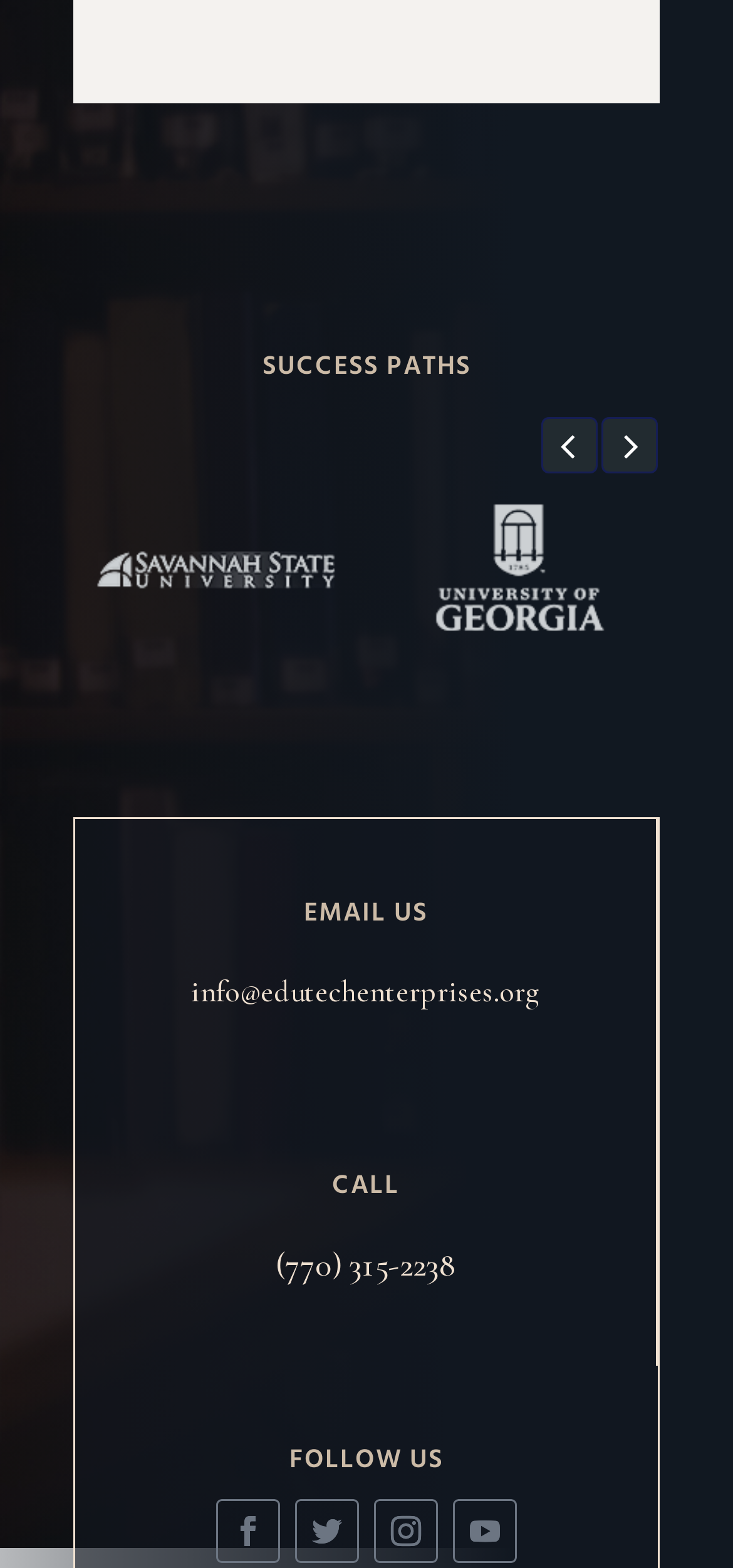Please specify the bounding box coordinates of the clickable section necessary to execute the following command: "Email us at info@edutechenterprises.org".

[0.26, 0.621, 0.737, 0.645]